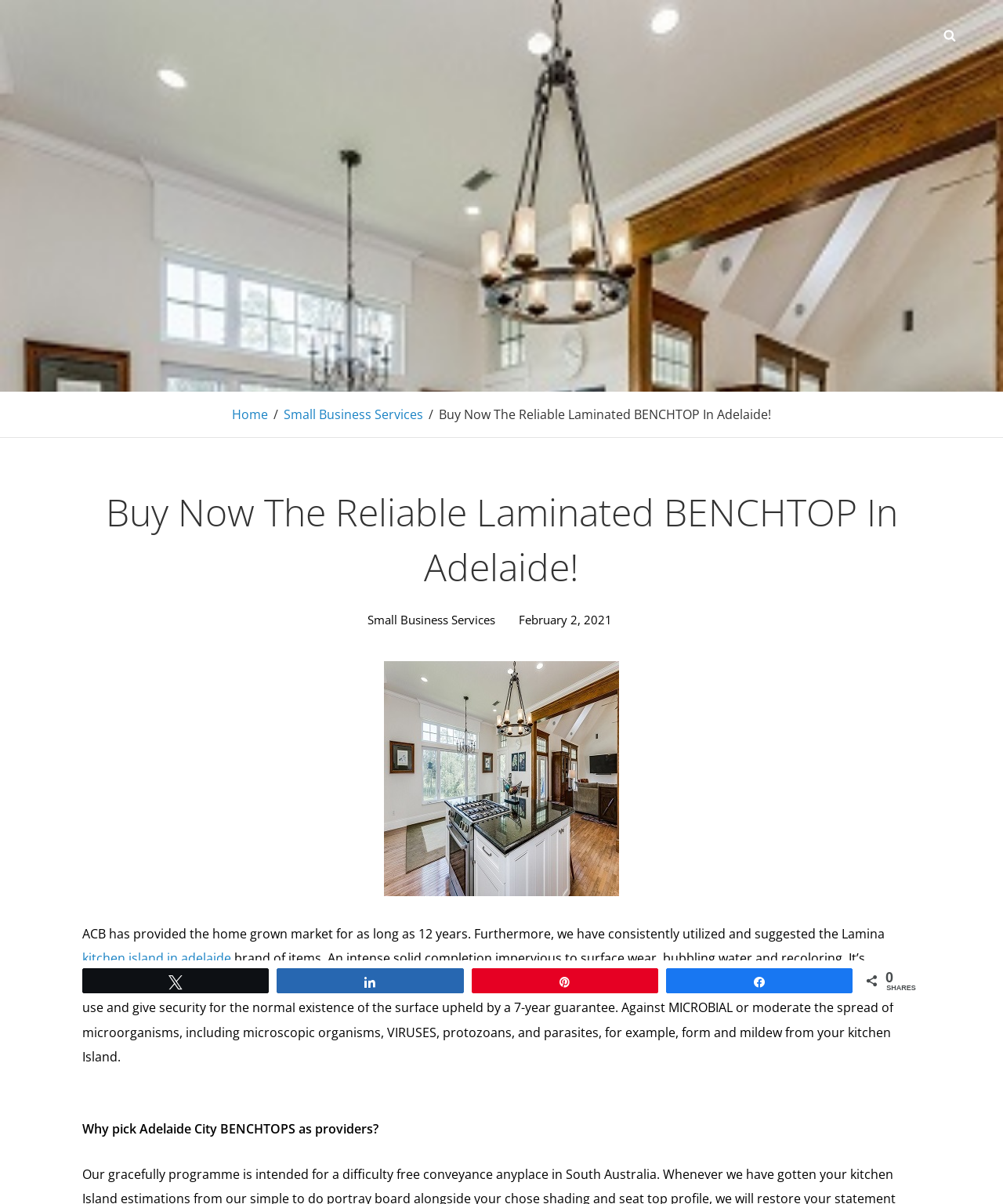Find the bounding box coordinates for the HTML element specified by: "February 2, 2021".

[0.517, 0.508, 0.61, 0.521]